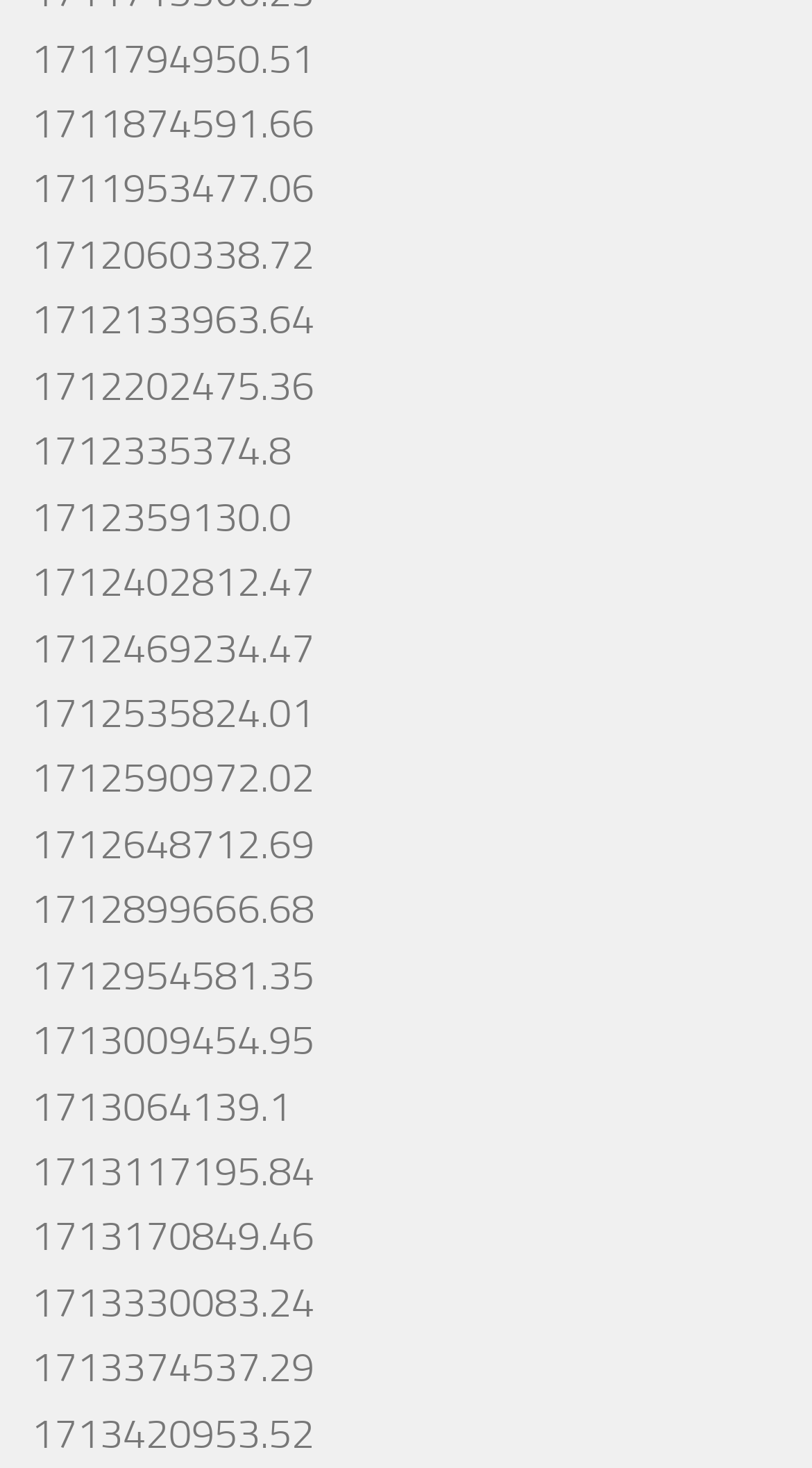Are there any other UI elements besides links?
Based on the image, answer the question with a single word or brief phrase.

No